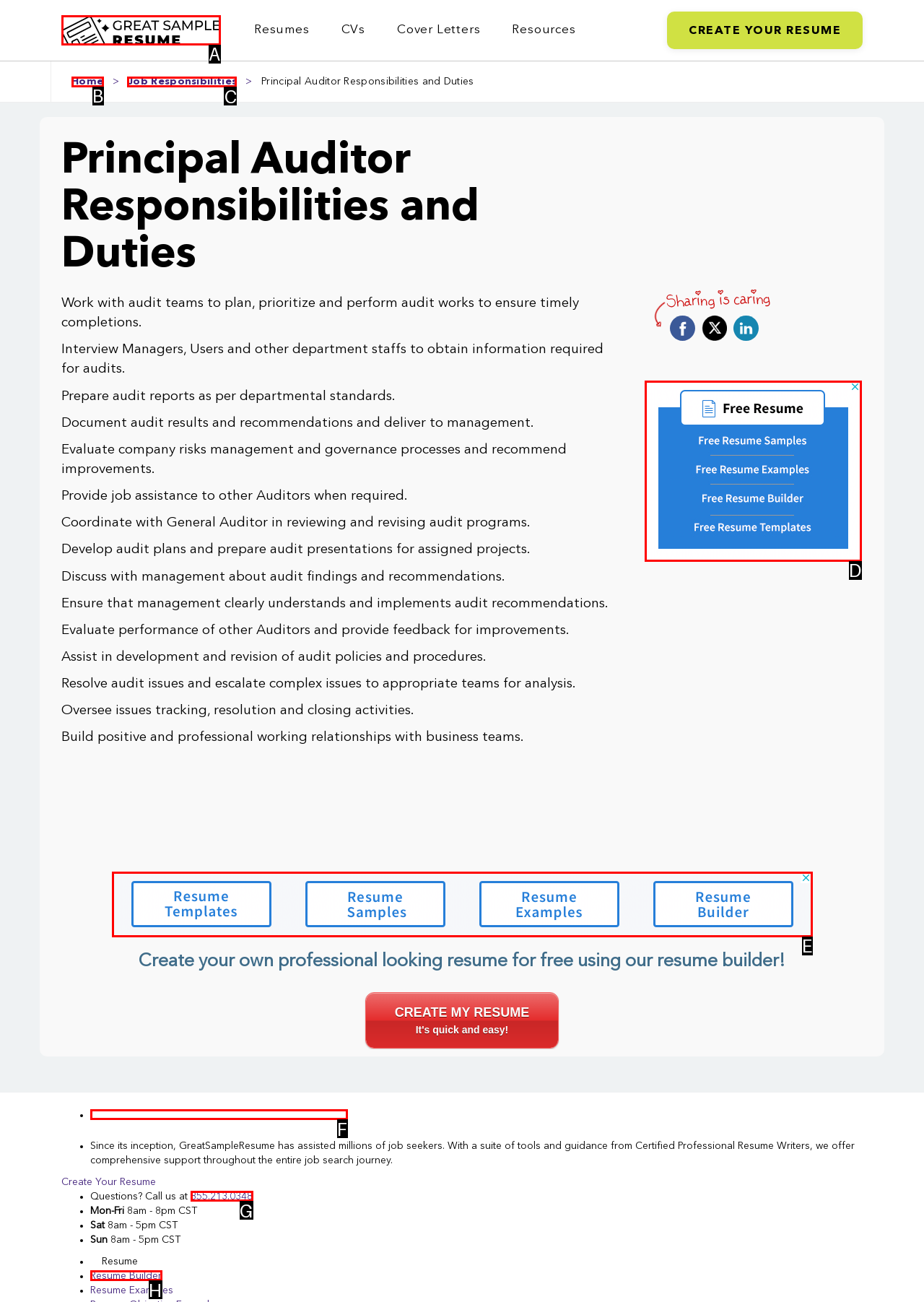Select the appropriate HTML element that needs to be clicked to finish the task: View 'Job Responsibilities'
Reply with the letter of the chosen option.

C